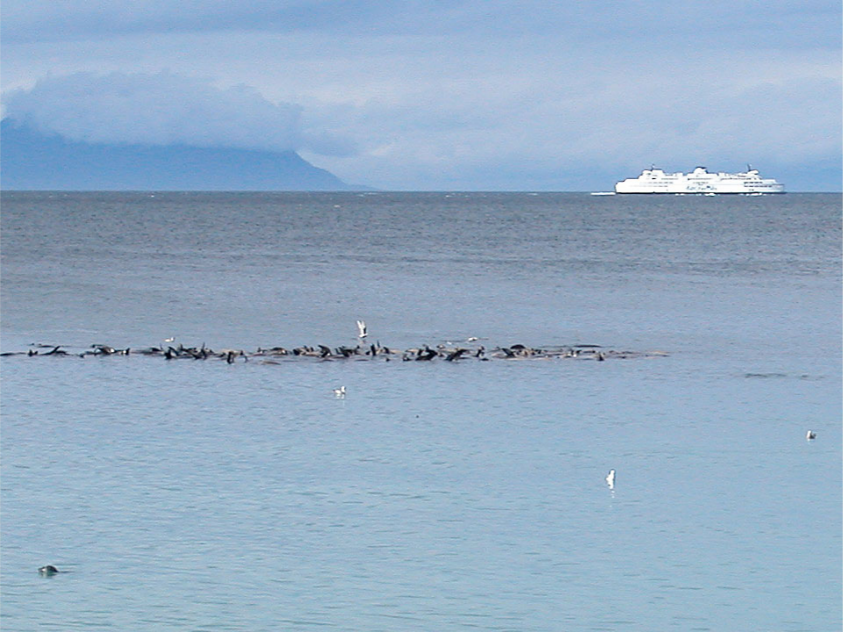Give a meticulous account of what the image depicts.

In this captivating image, a large gathering of sea lions is seen floating together in the tranquil ocean waters. The scene captures their social behavior as they raft together, creating a striking silhouette against the calm sea. In the background, a ferry contributes to the coastal scenery, its bright white color contrasting with the muted blues of the water and the grey hues of the cloudy sky. Additionally, distant mountain peaks are faintly visible, adding depth to the picturesque landscape. This image beautifully illustrates the vibrant marine life of the area, highlighting the interactions between wildlife and human activity, particularly with boats navigating the waters near Gabriola Island and its surroundings.